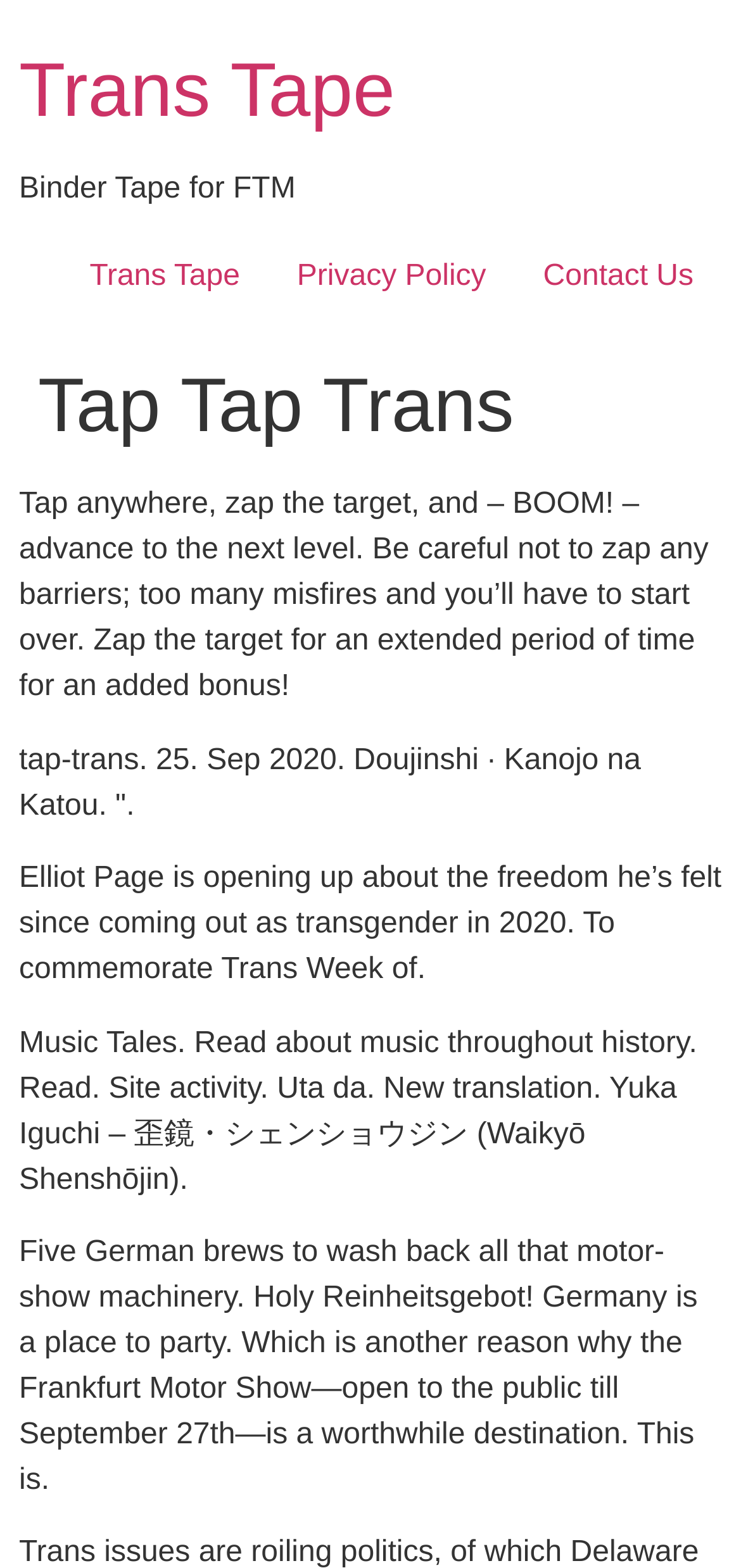Answer this question using a single word or a brief phrase:
What is the topic of the second StaticText?

Binder Tape for FTM